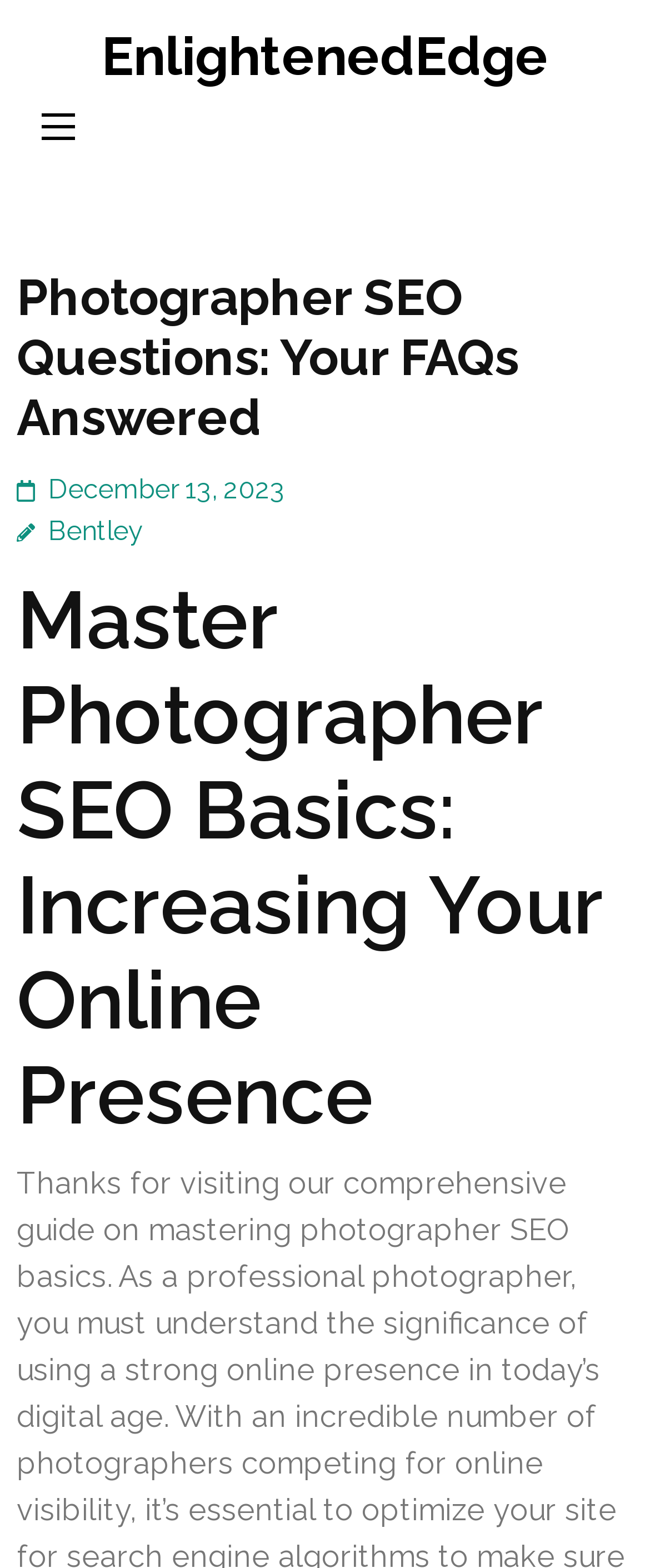What is the date of the article?
Provide a detailed answer to the question using information from the image.

I found the date of the article by looking at the link element with the text 'December 13, 2023' which is located below the main heading and above the author's name.